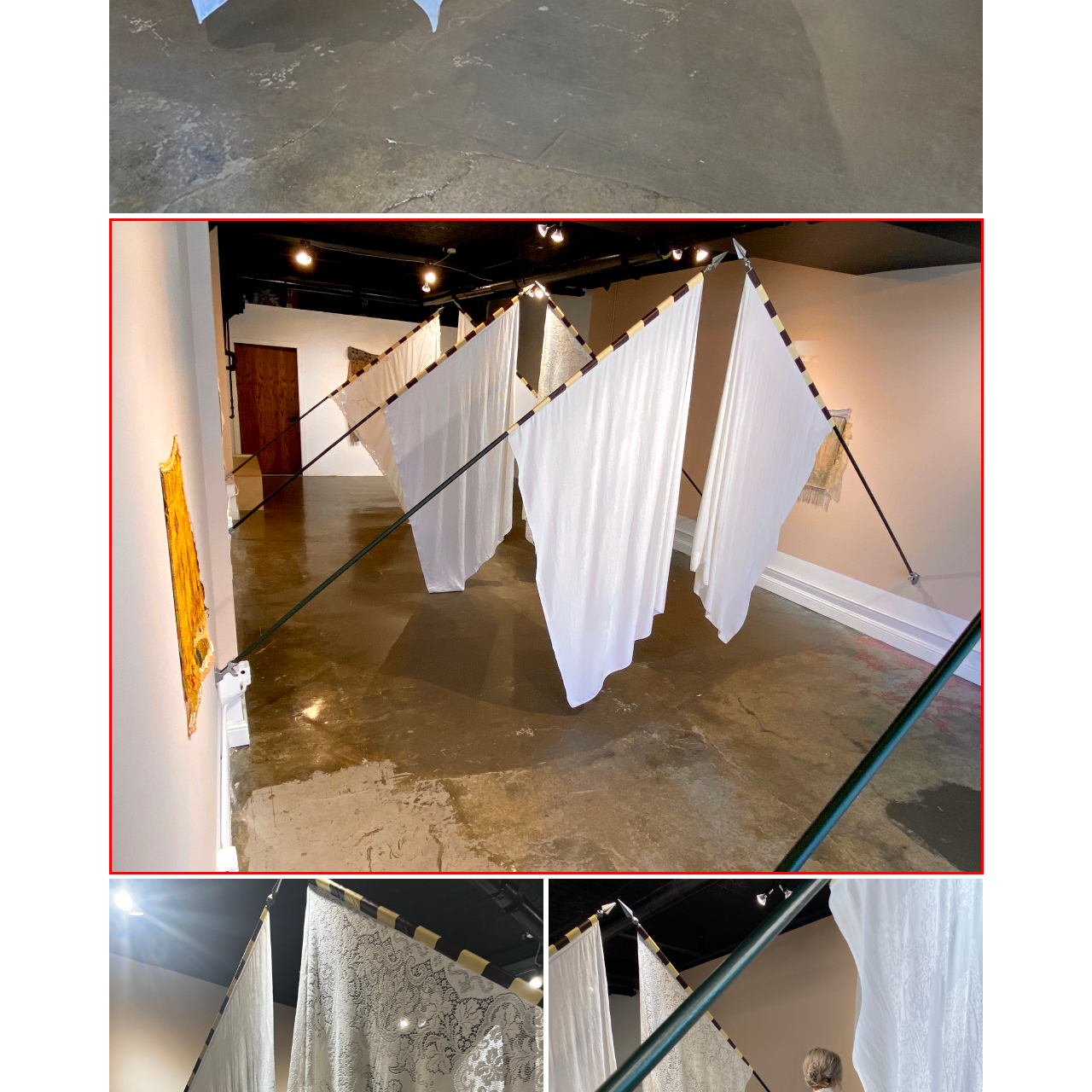Is the atmosphere of the installation serene?
Inspect the image enclosed by the red bounding box and respond with as much detail as possible.

The caption describes the atmosphere of the installation as 'serene and immersive', indicating that the atmosphere is indeed serene.